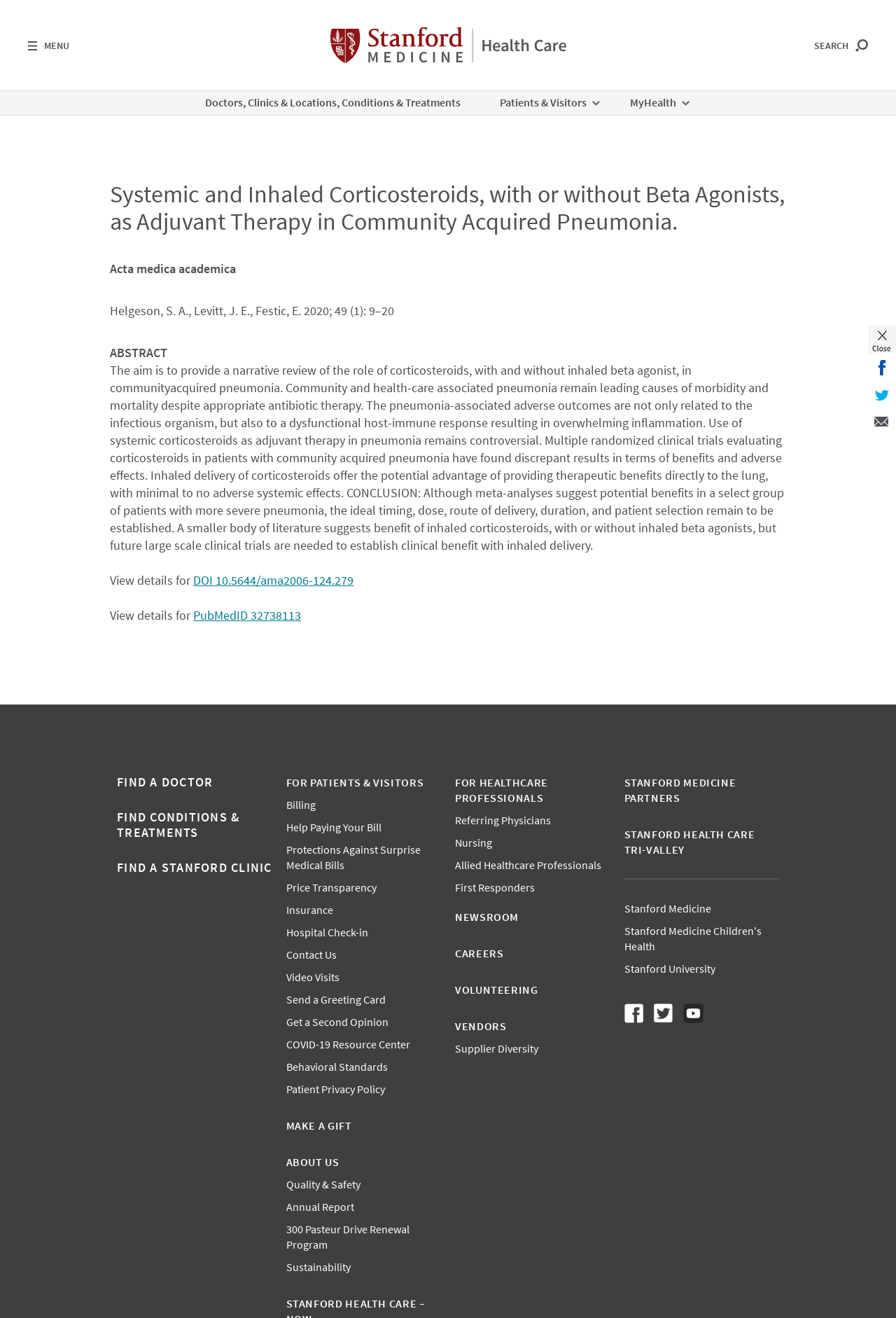Find the bounding box of the UI element described as: "Close". The bounding box coordinates should be given as four float values between 0 and 1, i.e., [left, top, right, bottom].

[0.969, 0.247, 1.0, 0.268]